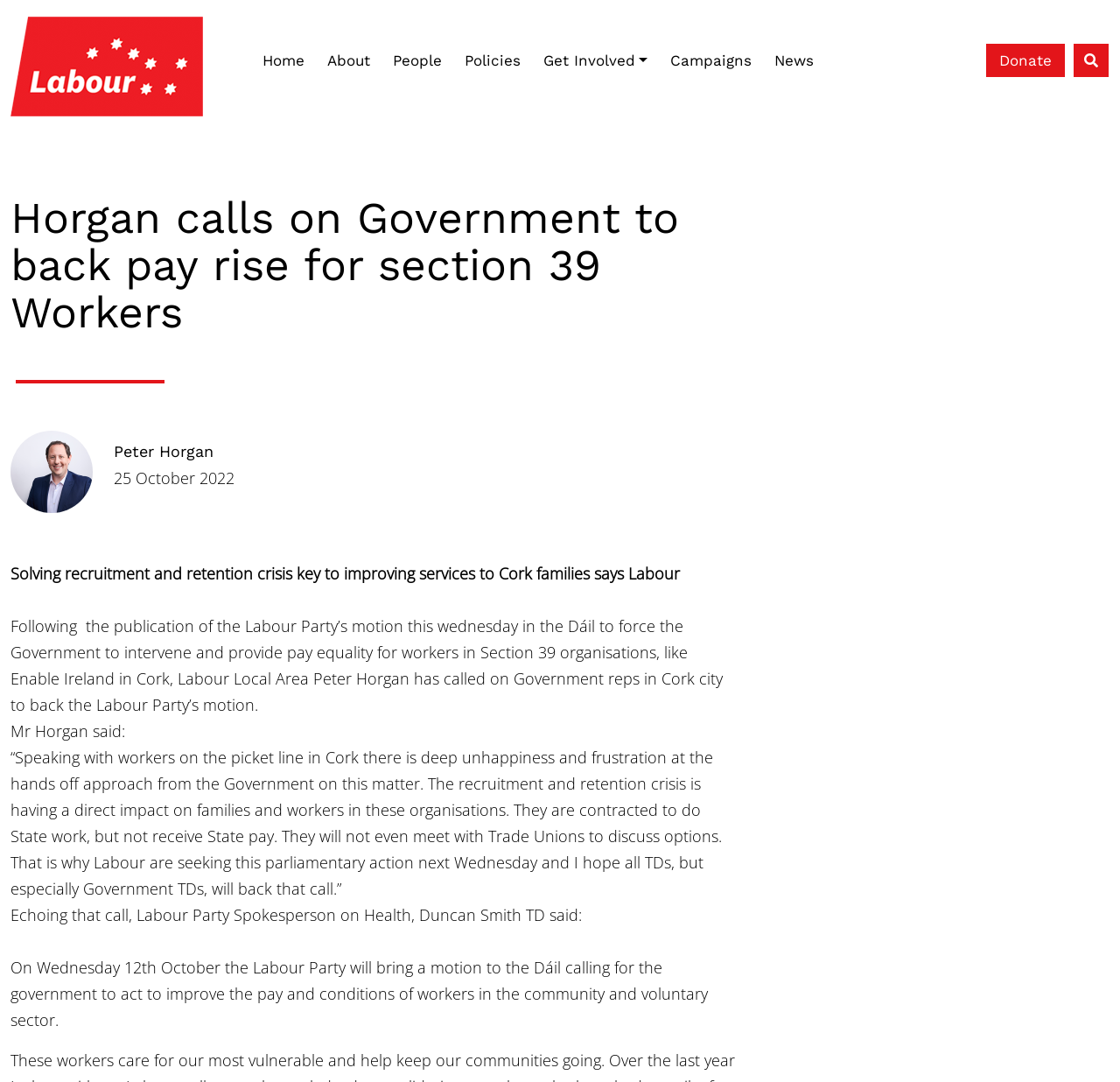Pinpoint the bounding box coordinates of the clickable area needed to execute the instruction: "Click on the 'KHOU news' link". The coordinates should be specified as four float numbers between 0 and 1, i.e., [left, top, right, bottom].

None